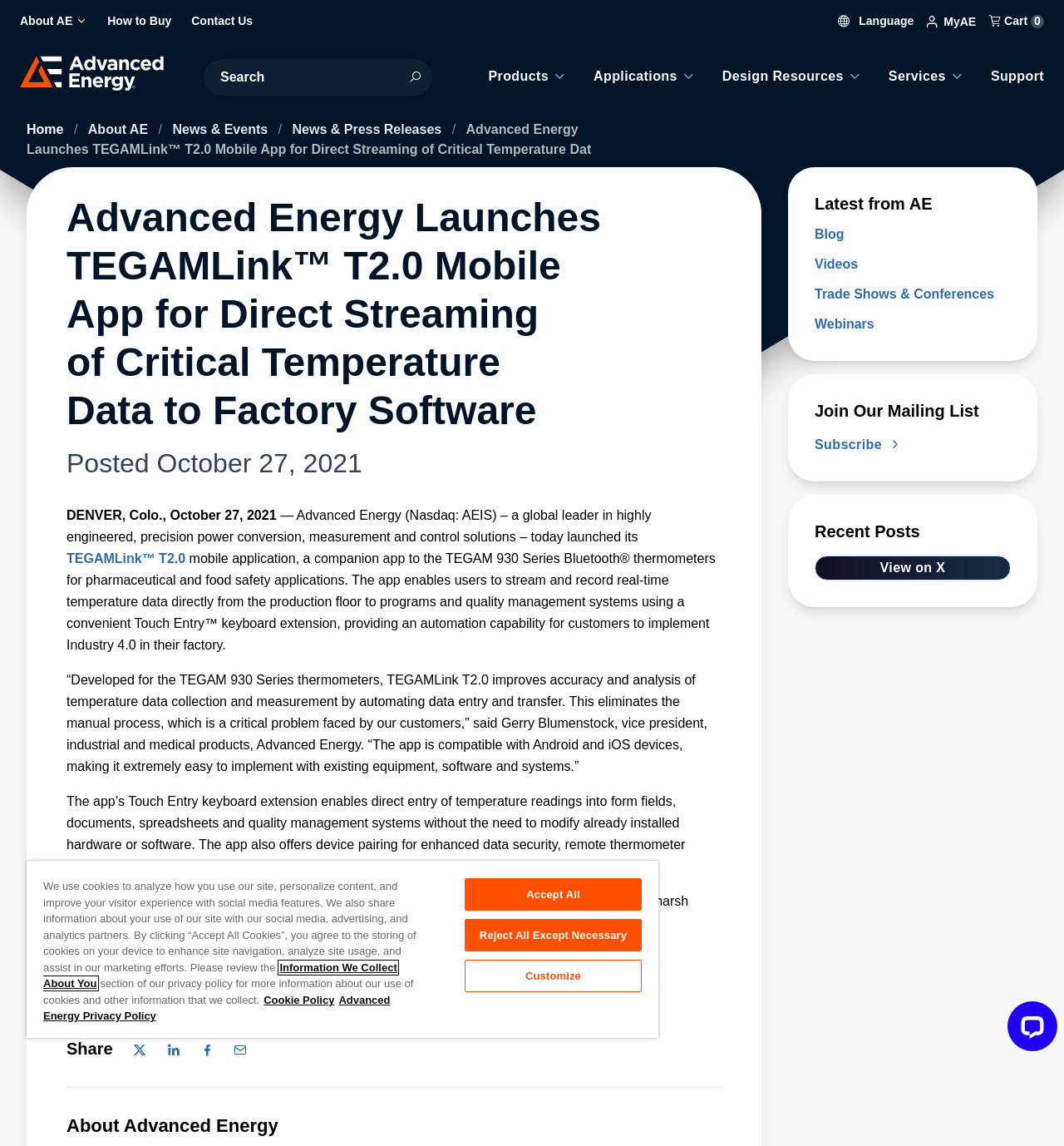Identify the bounding box coordinates of the region that should be clicked to execute the following instruction: "Subscribe to the mailing list".

[0.766, 0.38, 0.95, 0.397]